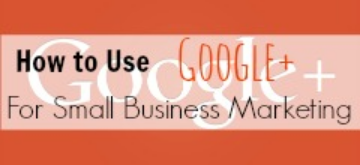Utilize the details in the image to thoroughly answer the following question: What is the color of the text?

The color of the text is black and white because the caption states that the background is an engaging orange hue, which creates a vibrant contrast with the bold black and white text, indicating that the text is in black and white color.